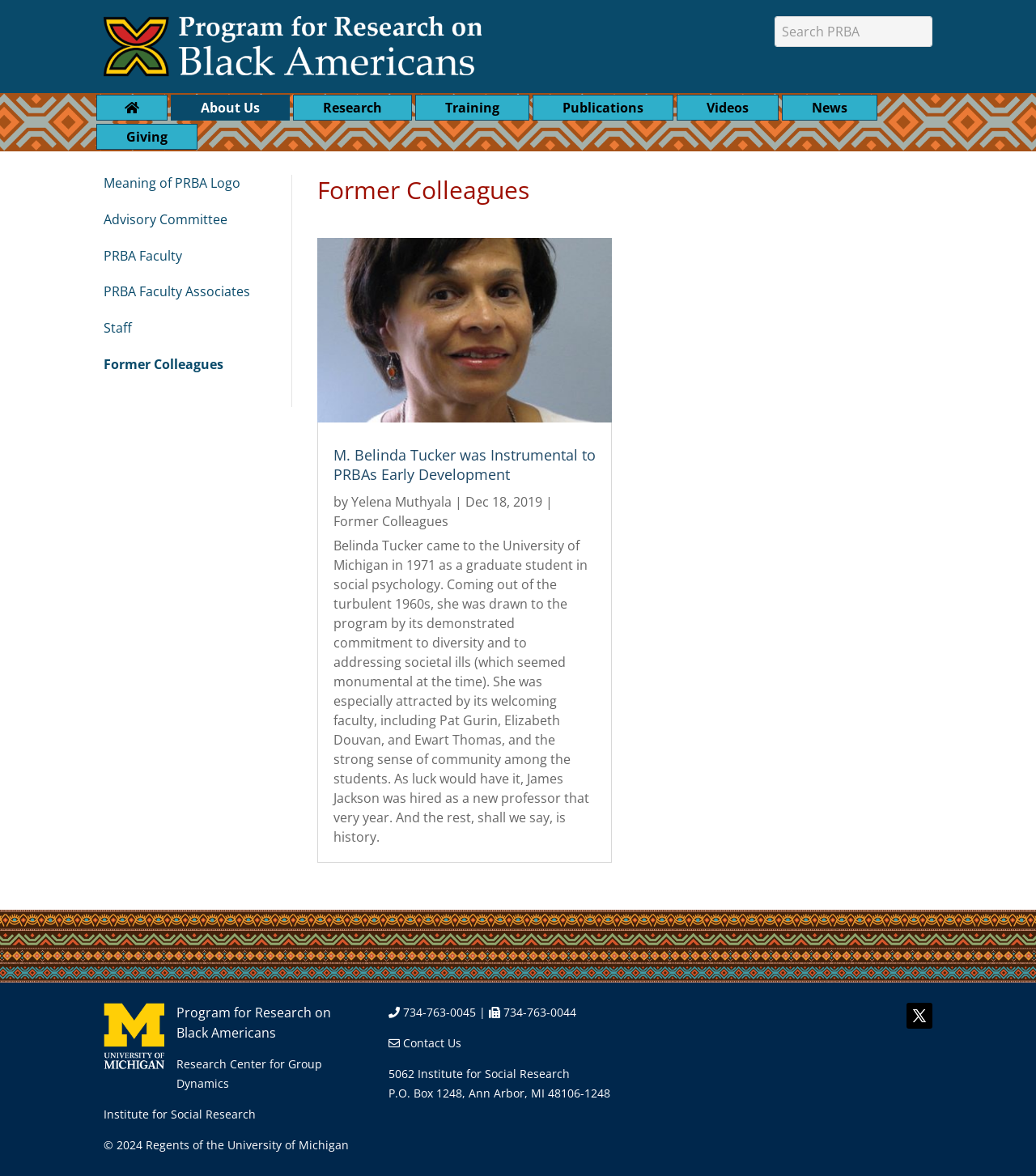Identify the bounding box coordinates of the element to click to follow this instruction: 'View Advisory Committee'. Ensure the coordinates are four float values between 0 and 1, provided as [left, top, right, bottom].

[0.1, 0.179, 0.22, 0.194]